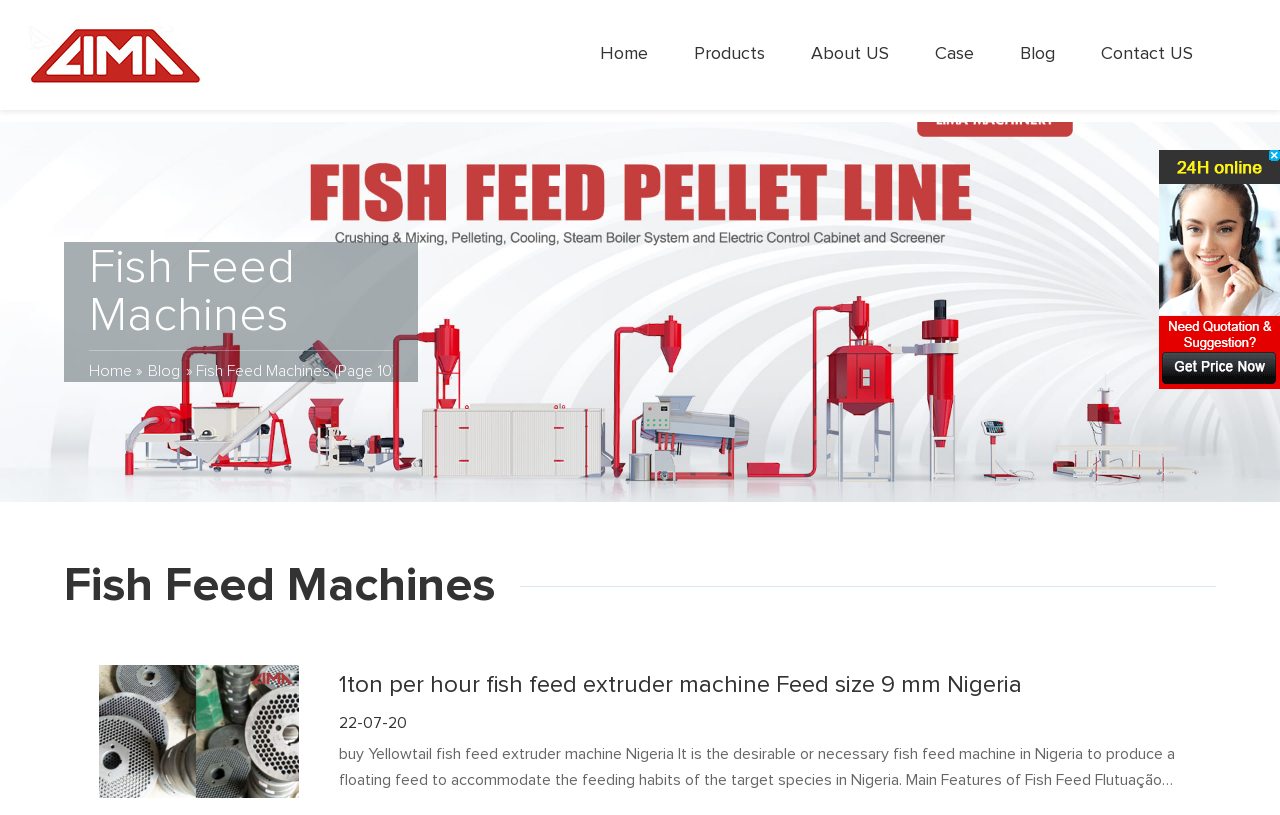Use a single word or phrase to answer the question: 
What is the title of the current page?

Fish Feed Machines